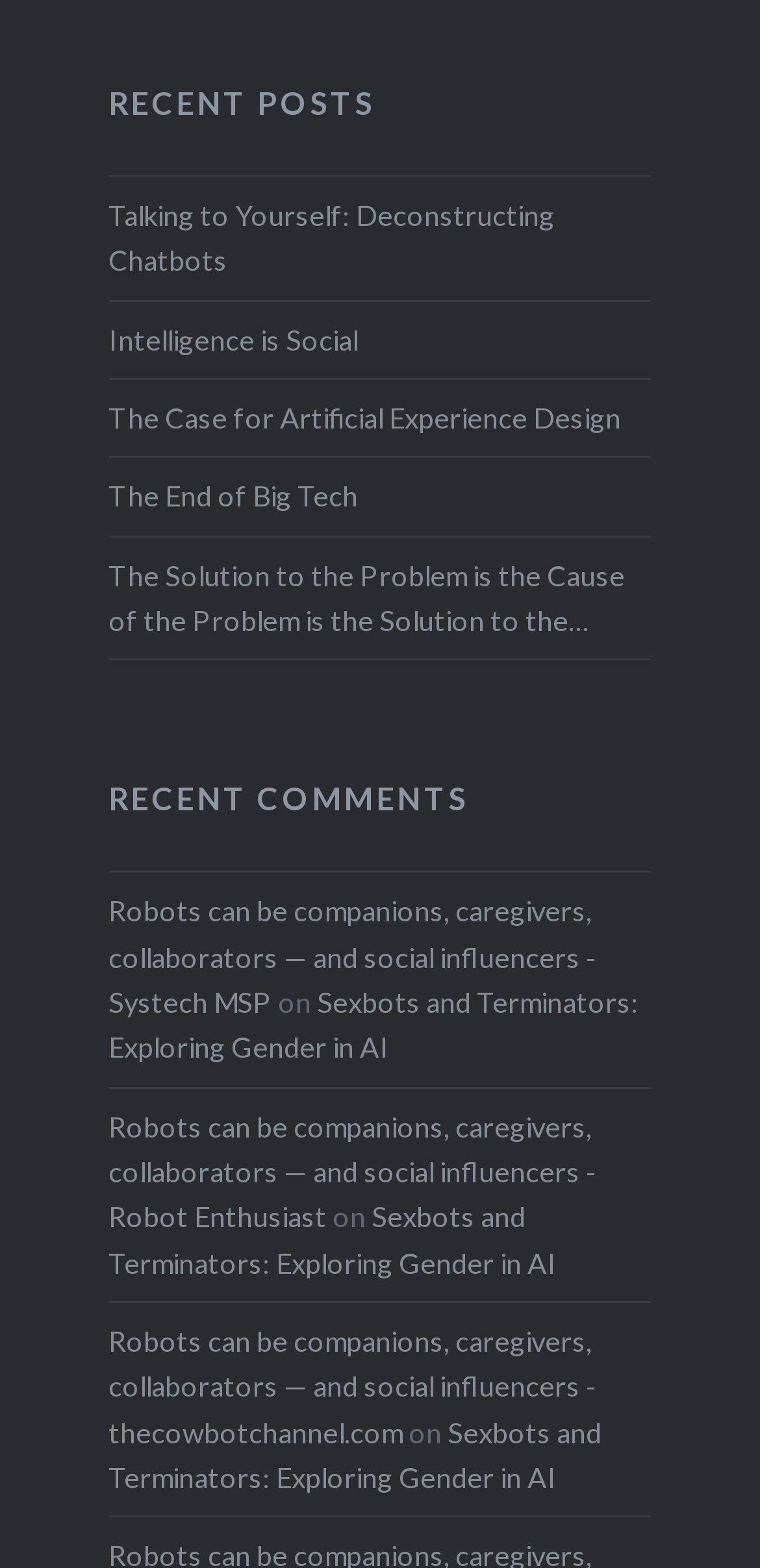Show me the bounding box coordinates of the clickable region to achieve the task as per the instruction: "check January 2021".

None